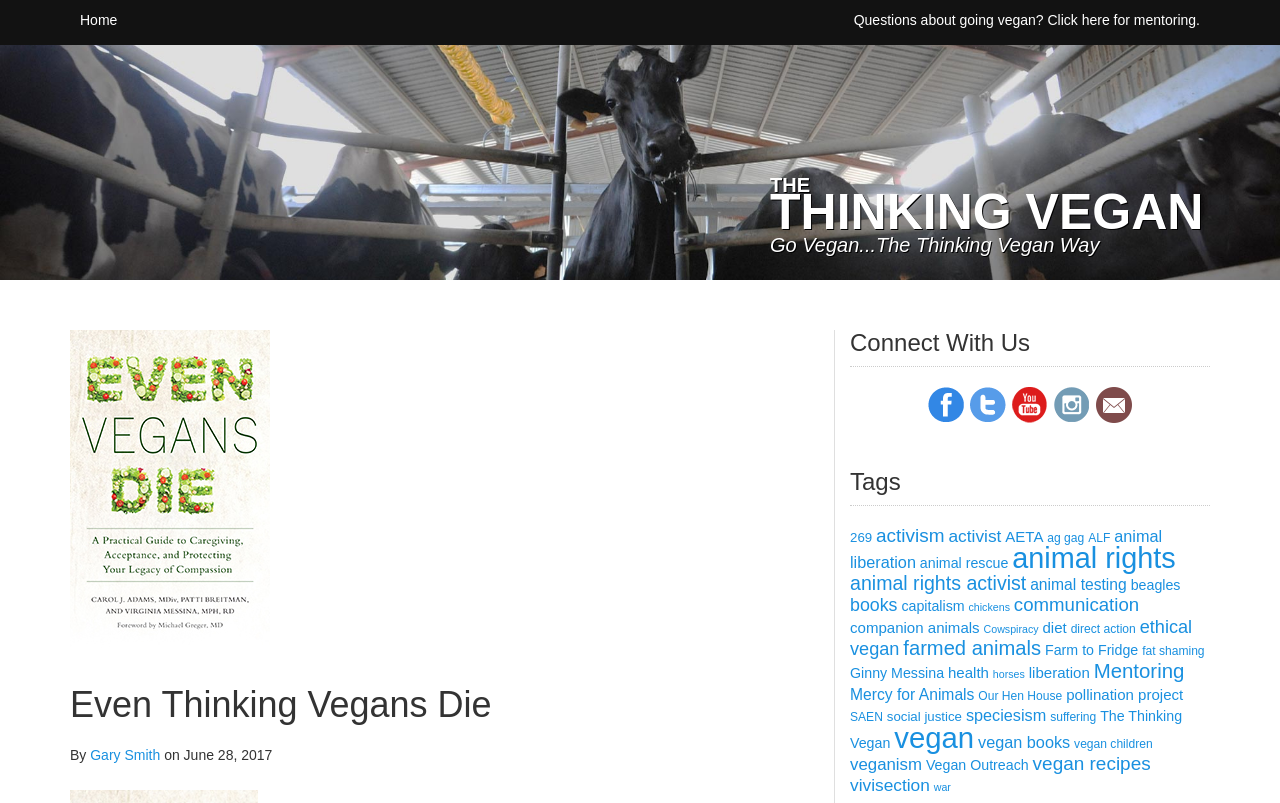What is the main heading displayed on the webpage? Please provide the text.

Even Thinking Vegans Die